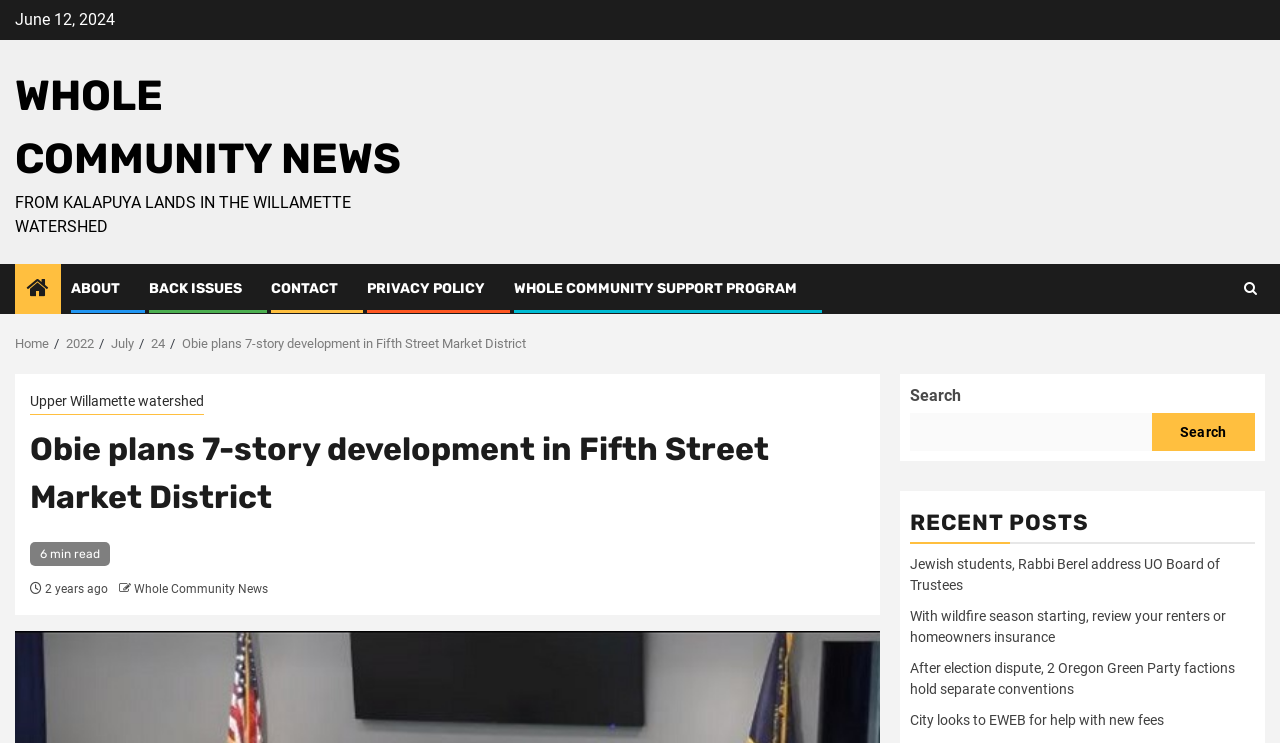Using the format (top-left x, top-left y, bottom-right x, bottom-right y), and given the element description, identify the bounding box coordinates within the screenshot: Contact

[0.212, 0.377, 0.264, 0.4]